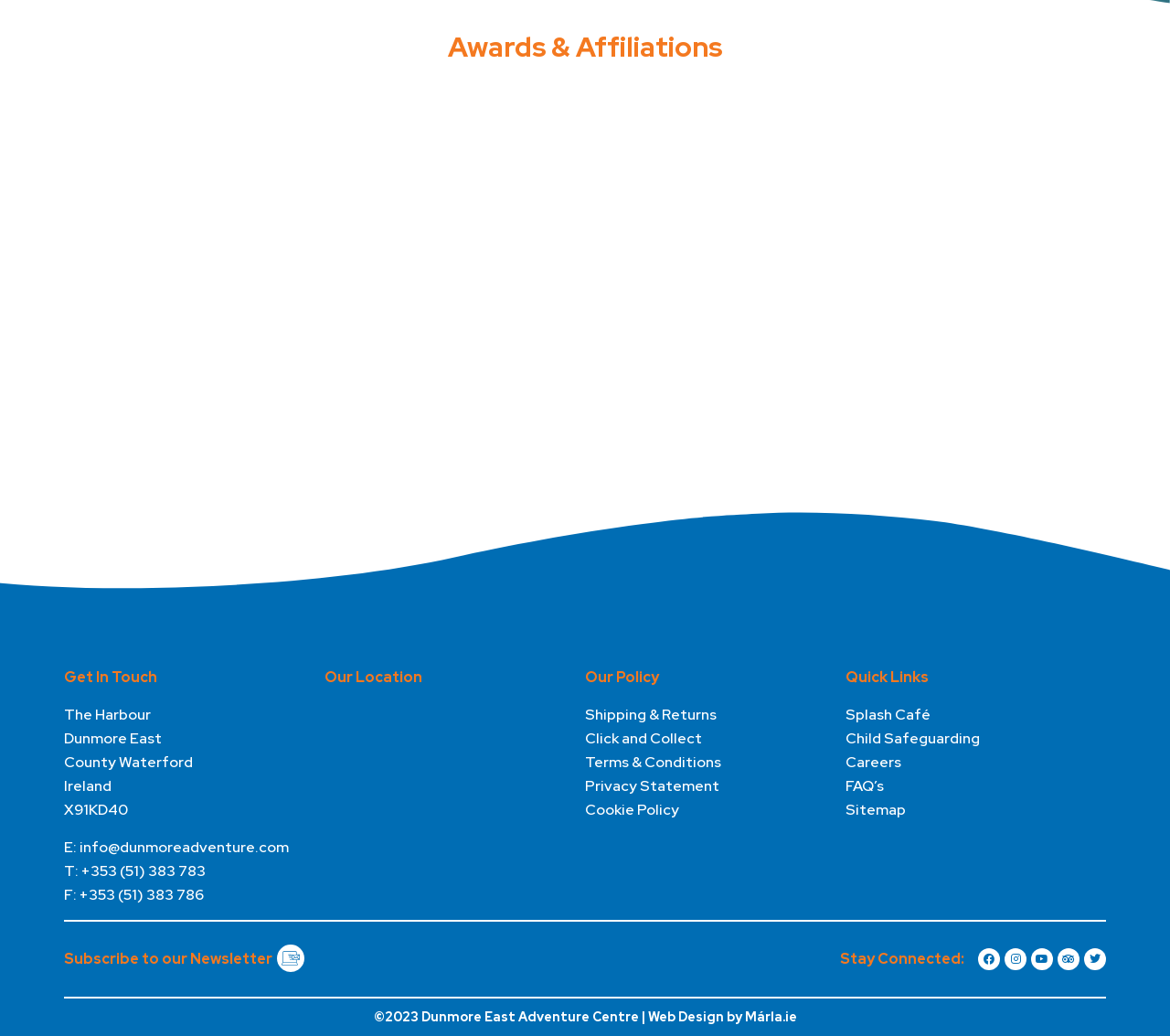What is the name of the location? Using the information from the screenshot, answer with a single word or phrase.

Dunmore East